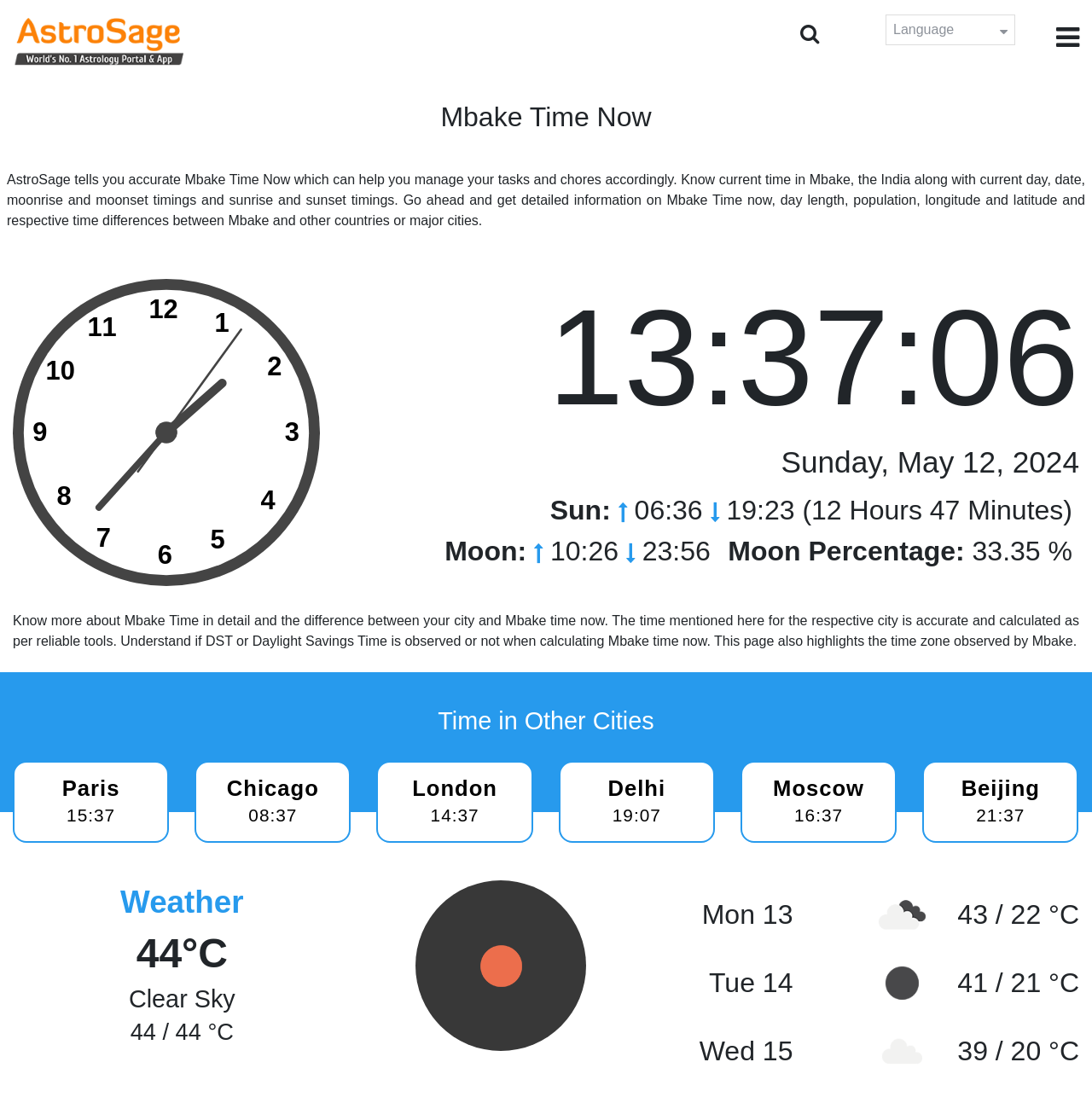Identify the bounding box coordinates for the region to click in order to carry out this instruction: "Click on the logo". Provide the coordinates using four float numbers between 0 and 1, formatted as [left, top, right, bottom].

[0.012, 0.012, 0.168, 0.065]